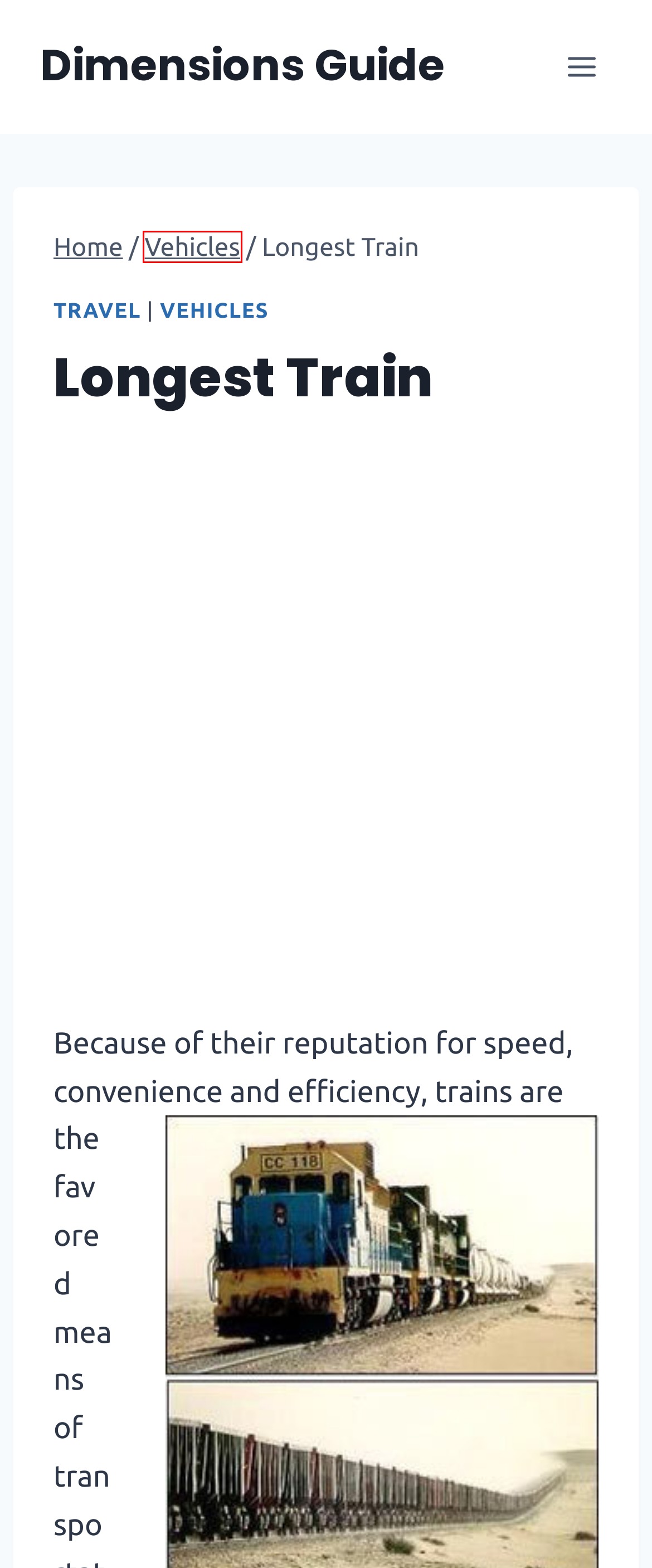With the provided screenshot showing a webpage and a red bounding box, determine which webpage description best fits the new page that appears after clicking the element inside the red box. Here are the options:
A. Worlds Biggest Companies - Dimensions Guide
B. Auto Tire Sizes Explained - Dimensions Guide
C. Vehicles Archives - Dimensions Guide
D. Dimensions Guide - Because Size Matters
E. Privacy Policy - Dimensions Guide
F. Travel Archives - Dimensions Guide
G. Site Index - Dimensions Guide
H. Standard Truck Trailer Dimensions - Dimensions Guide

C